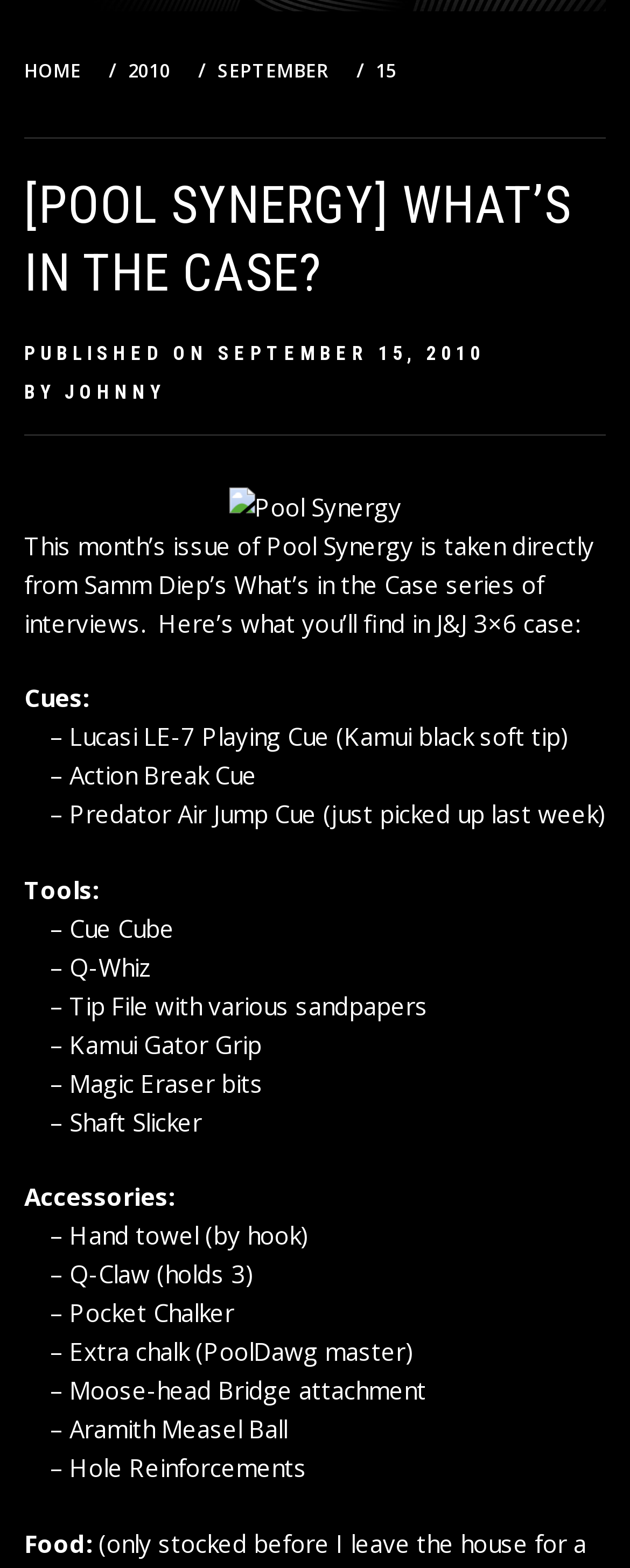Using the element description: "Magic Eraser", determine the bounding box coordinates for the specified UI element. The coordinates should be four float numbers between 0 and 1, [left, top, right, bottom].

[0.11, 0.68, 0.341, 0.701]